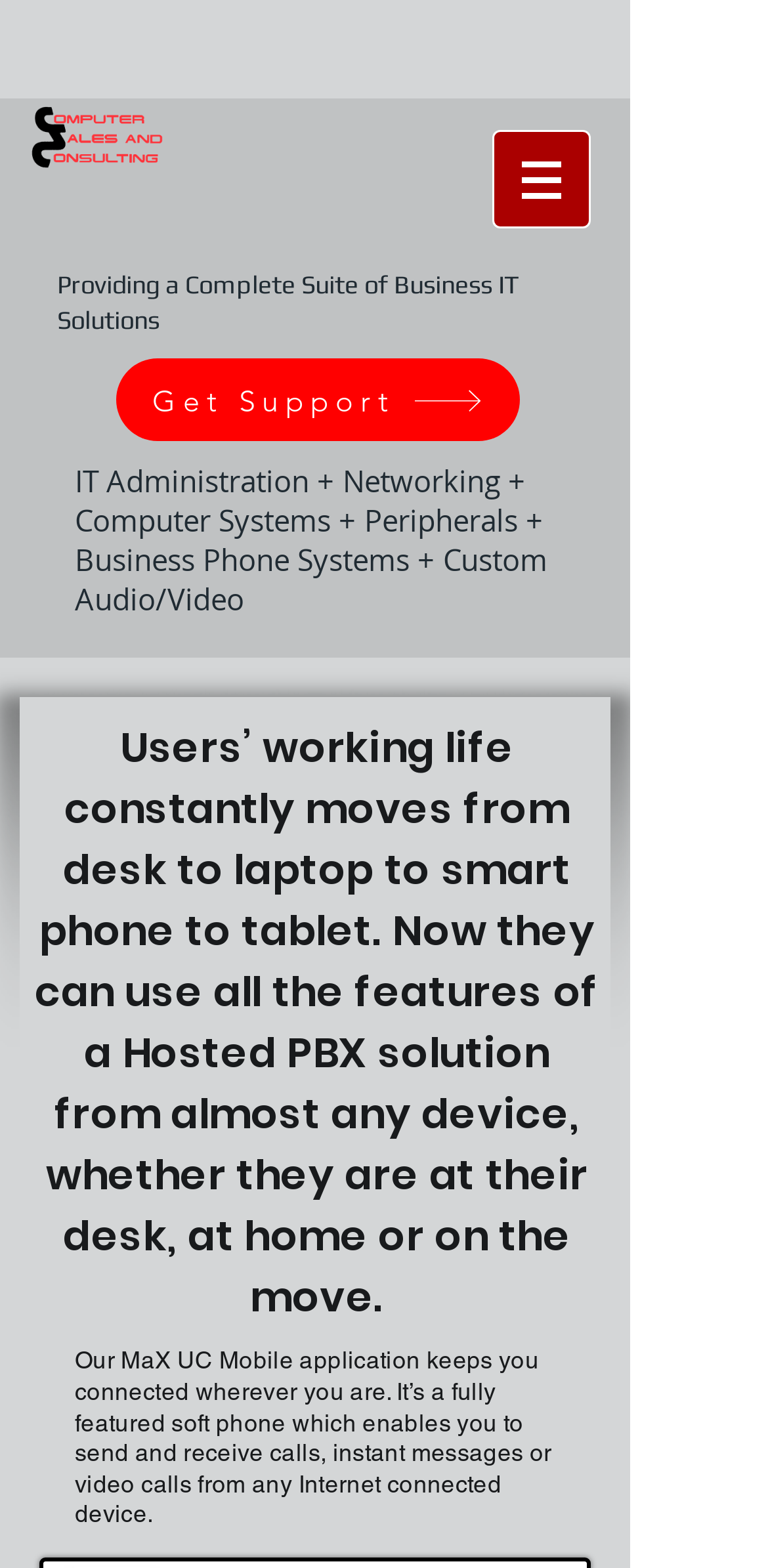What is the logo on the top left?
Examine the screenshot and reply with a single word or phrase.

Sharp Logo